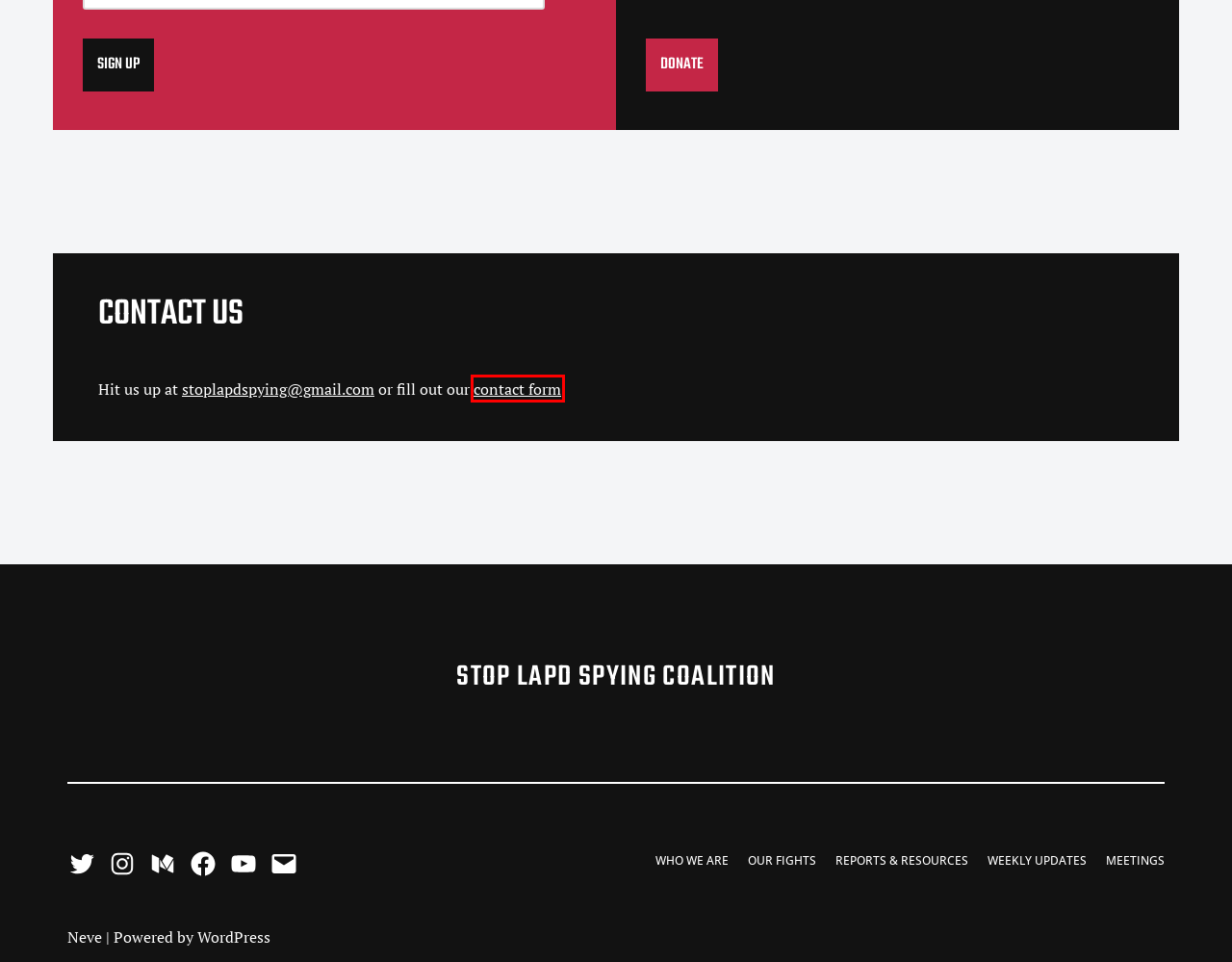Observe the screenshot of a webpage with a red bounding box highlighting an element. Choose the webpage description that accurately reflects the new page after the element within the bounding box is clicked. Here are the candidates:
A. Stop LAPD Spying Coalition - Stop LAPD Spying Coalition
B. About Us - Stop LAPD Spying Coalition
C. Join the Fight! - Stop LAPD Spying Coalition
D. Blog Tool, Publishing Platform, and CMS – WordPress.org
E. Weekly Updates - Stop LAPD Spying Coalition
F. Meetings - Stop LAPD Spying Coalition
G. Our Fights - Stop LAPD Spying Coalition
H. Donate to Stop LAPD Spying - Stop LAPD Spying Coalition

C